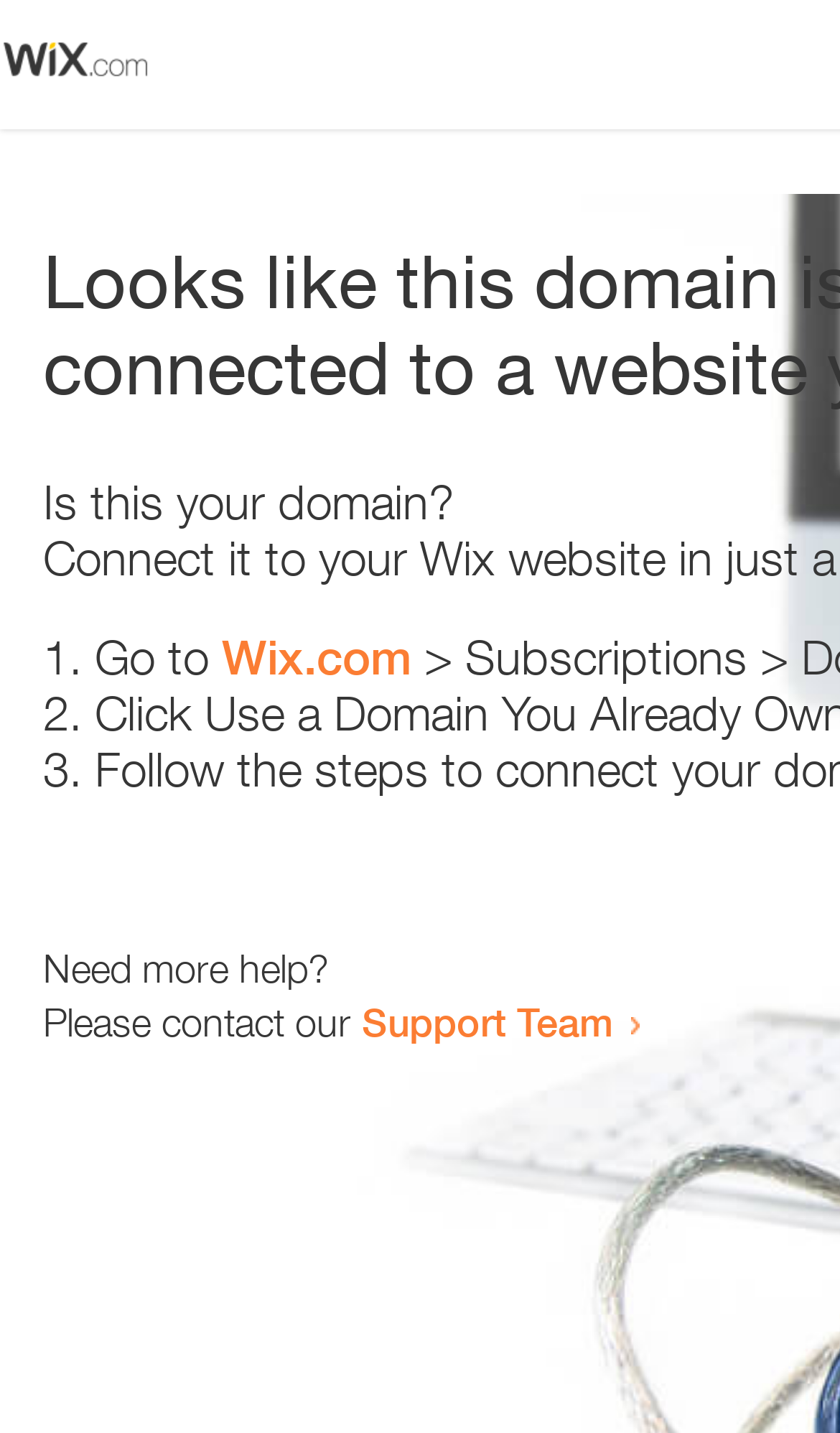Identify and extract the heading text of the webpage.

Looks like this domain isn't
connected to a website yet